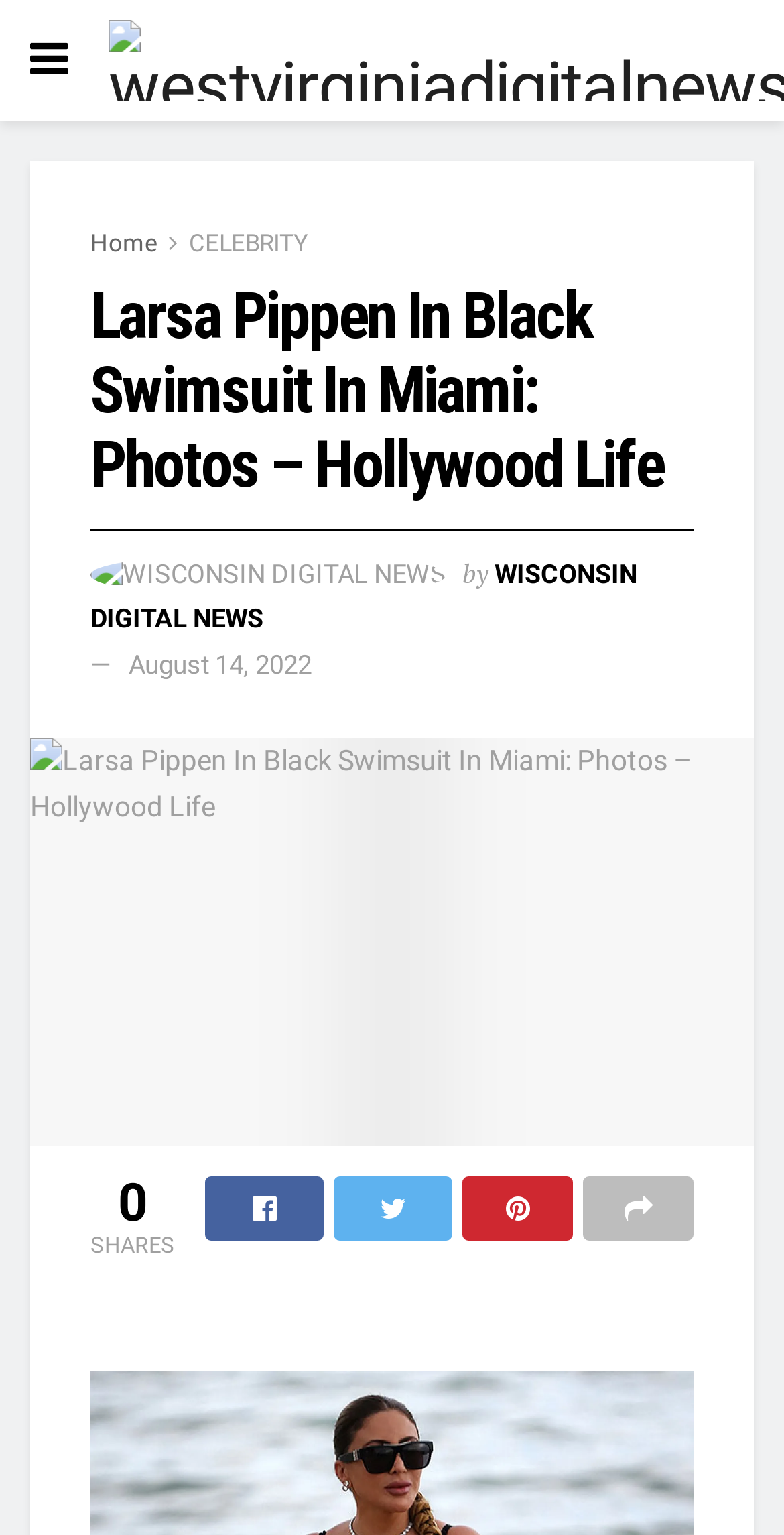How many social media sharing options are available?
Please provide a comprehensive answer based on the information in the image.

There are four social media sharing options available, which are represented by the icons '', '', '', and ''.